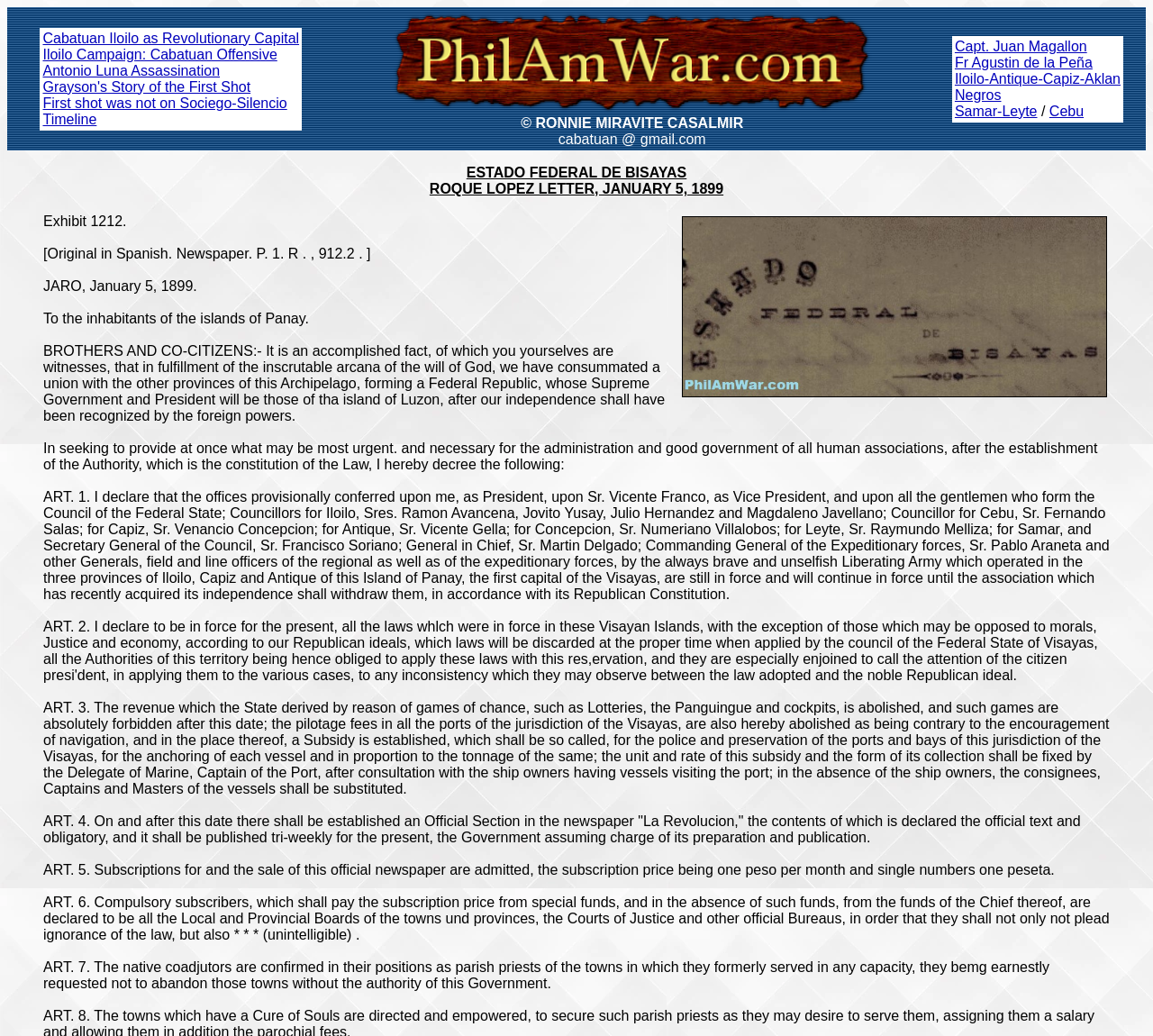What is the copyright information?
Give a single word or phrase answer based on the content of the image.

© RONNIE MIRAVITE CASALMIR